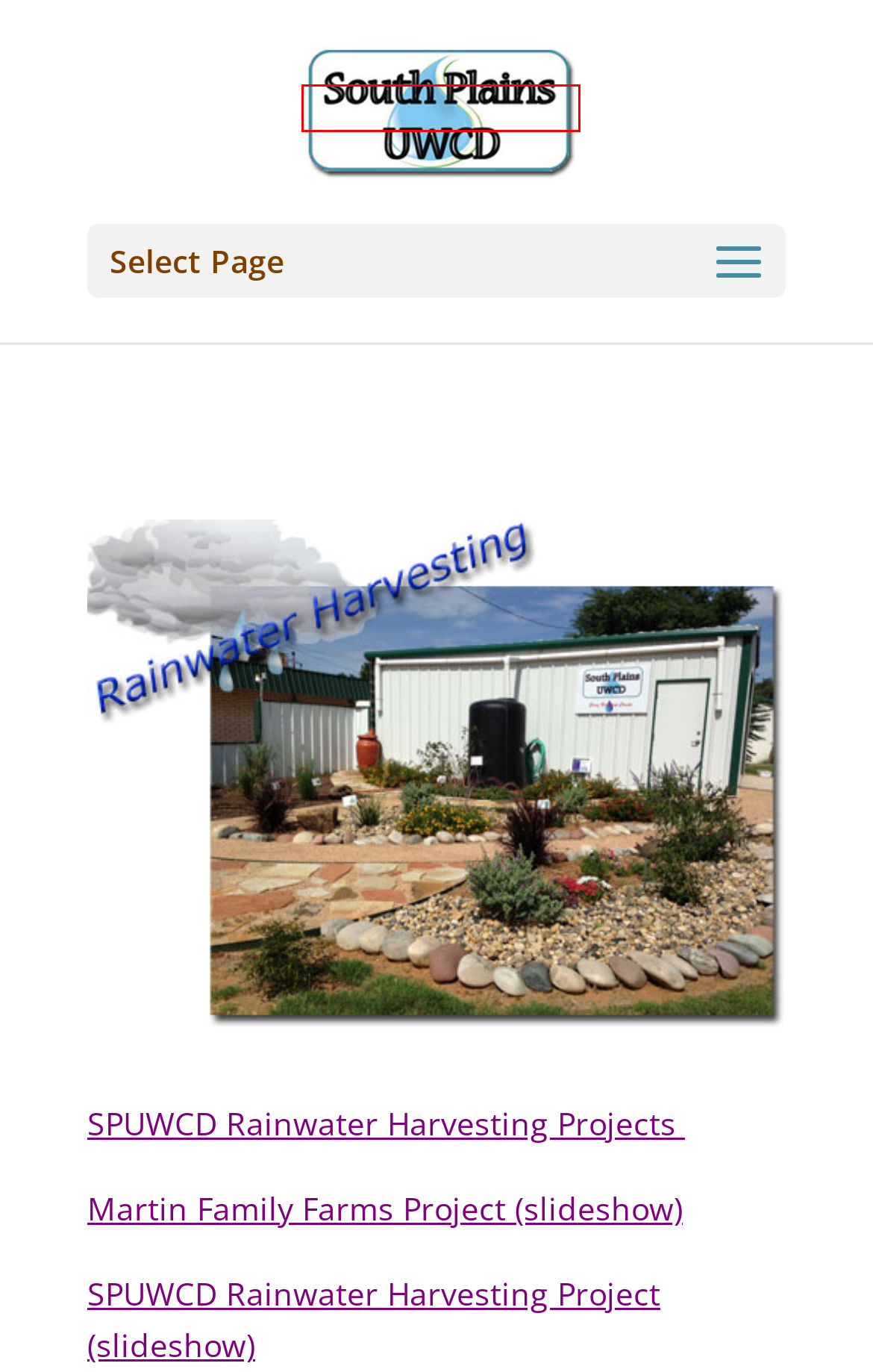Examine the screenshot of the webpage, which includes a red bounding box around an element. Choose the best matching webpage description for the page that will be displayed after clicking the element inside the red bounding box. Here are the candidates:
A. Home - South Plains Underground Water District
B. Lubbock Website Design from Your Web Pro LLC: SEO & Hosting
C. Regulatory & Compliance - South Plains Underground Water District
D. Martin Family - South Plains Underground Water District
E. Innovative Water Technologies - Rainwater Harvesting | Texas Water Development Board
F. Rainwater Harvesting
G. About Us - South Plains Underground Water District
H. Newsletters - South Plains Underground Water District

A